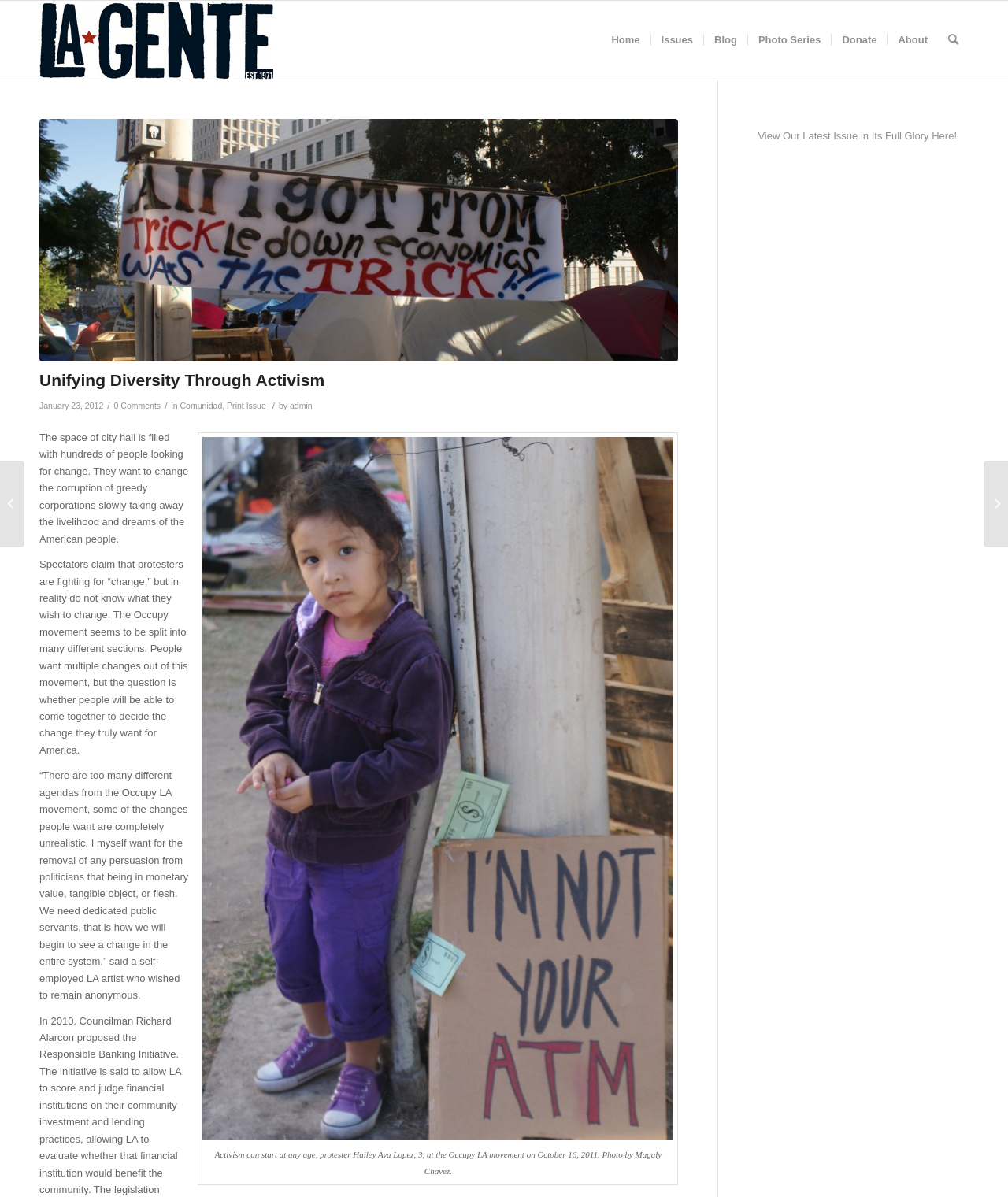Can you find the bounding box coordinates for the element to click on to achieve the instruction: "learn about LA CAUSA"?

[0.976, 0.385, 1.0, 0.457]